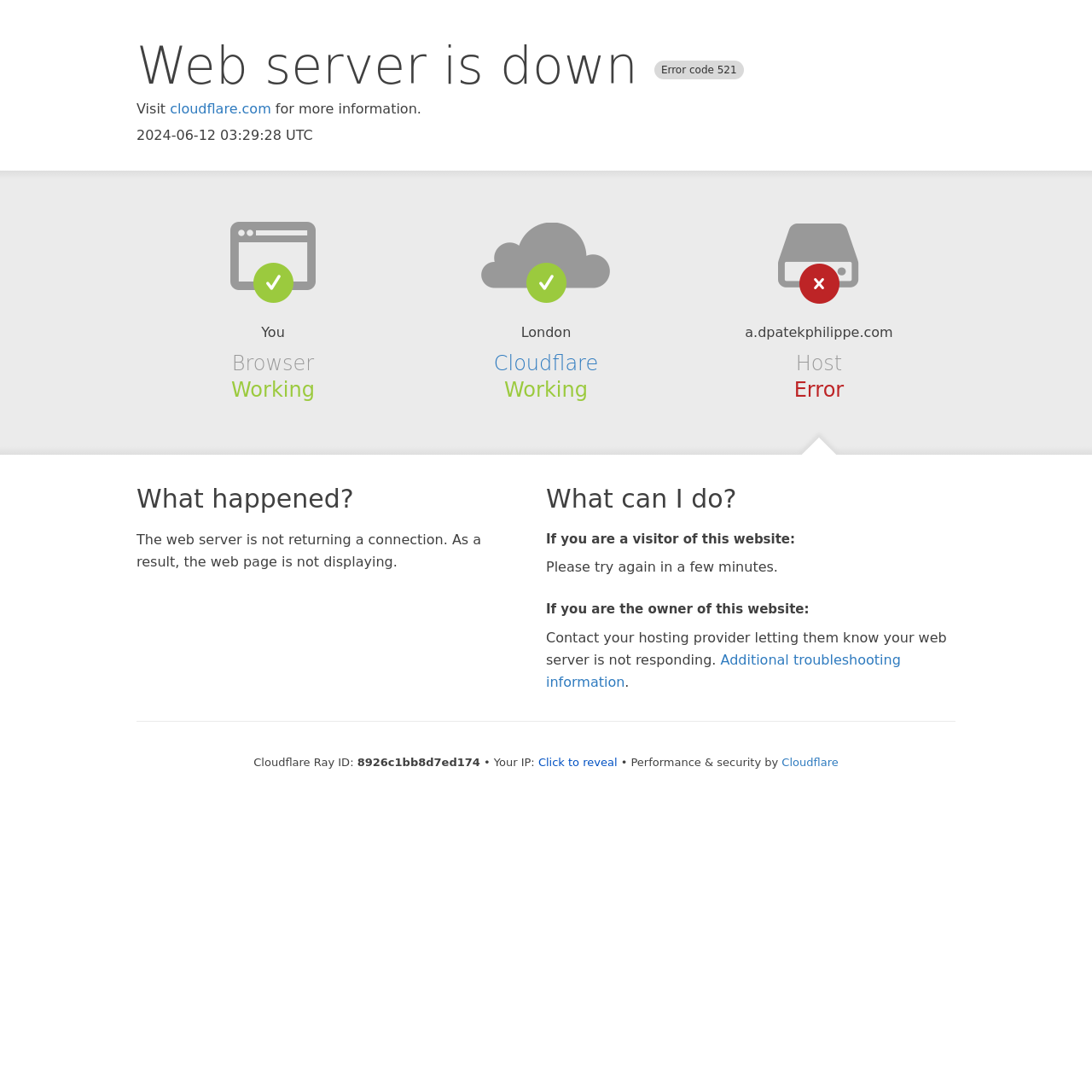Can you find and provide the title of the webpage?

Web server is down Error code 521